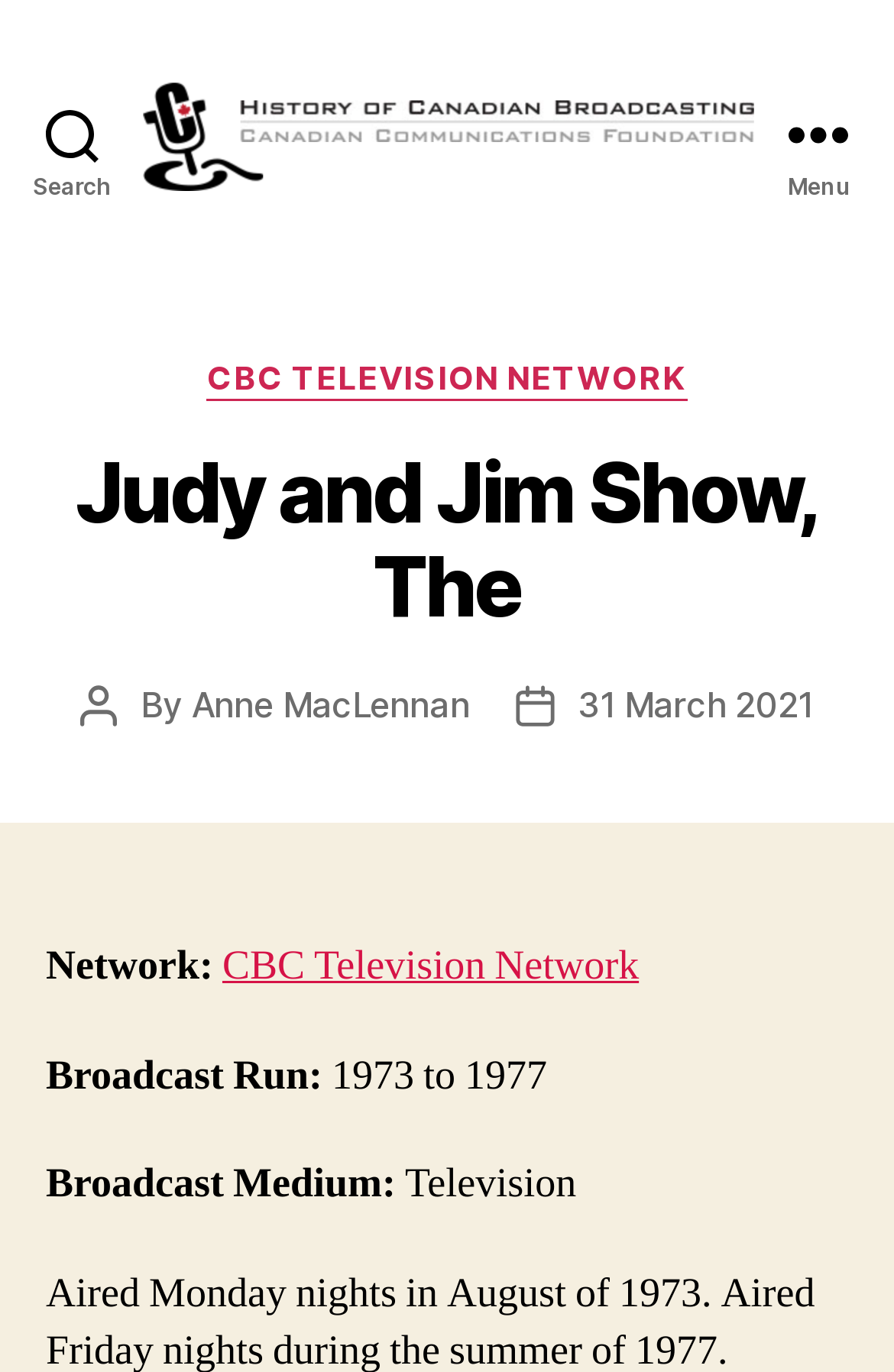Generate a thorough description of the webpage.

The webpage is about the Judy and Jim Show, a part of the history of Canadian broadcasting. At the top left, there is a search button. Next to it, there is a link with an image, both having the same title as the webpage. On the top right, there is a menu button. 

When the menu button is expanded, a header section appears below it, taking up most of the width of the page. Within this section, there are several elements. On the left, there is a heading with the title "Judy and Jim Show, The". Below it, there are two lines of text, one indicating the post author and another indicating the post date. The post author is Anne MacLennan, and the post date is 31 March 2021. 

On the right side of the header section, there are three blocks of information. The first block has a label "Categories" and a link to "CBC TELEVISION NETWORK". The second block has a label "Network:" and a link to "CBC Television Network". The third block has a label "Broadcast Run:" and the text "1973 to 1977", and another block has a label "Broadcast Medium:" and the text "Television".